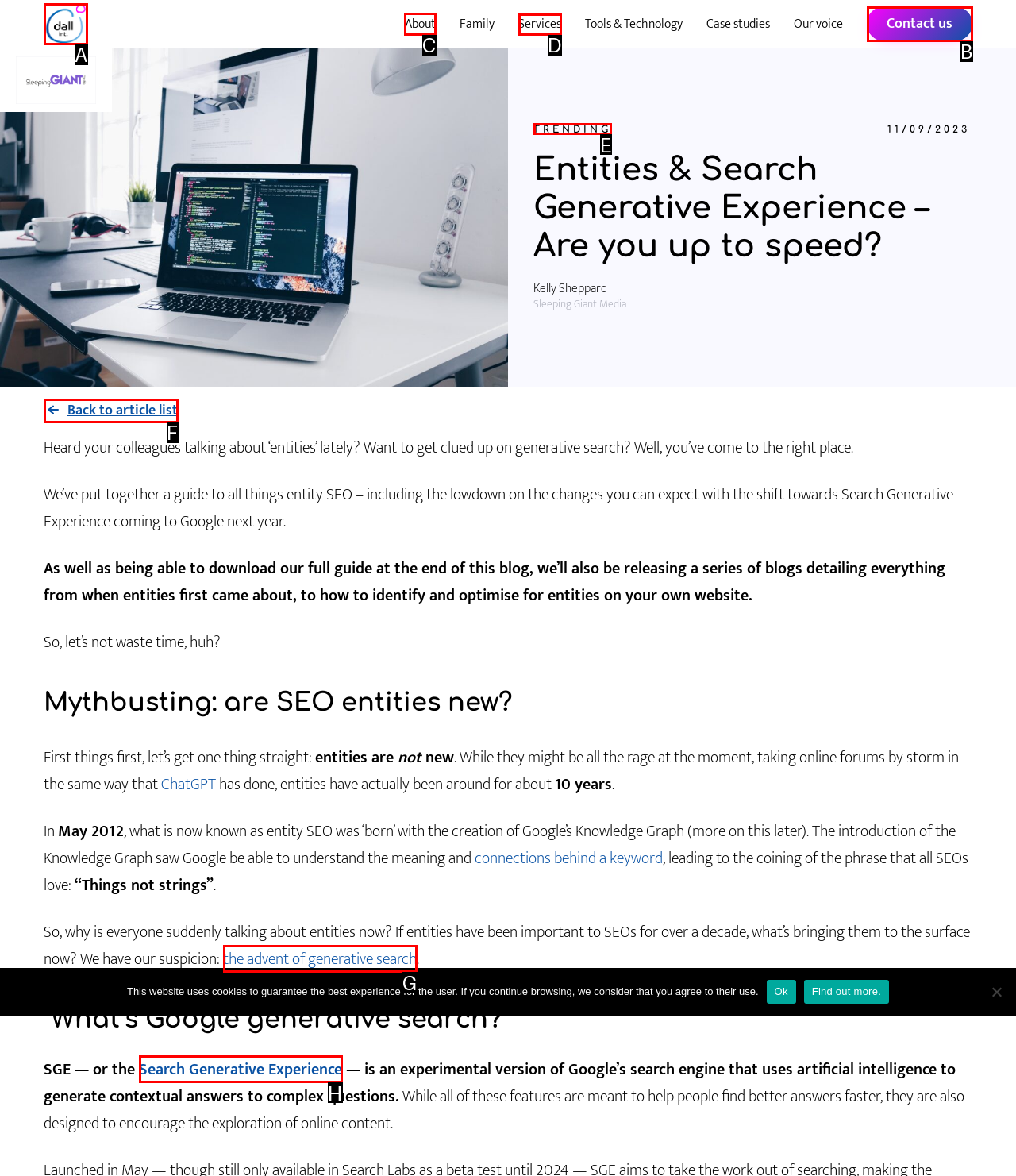Indicate which red-bounded element should be clicked to perform the task: Click on the 'About' link Answer with the letter of the correct option.

C